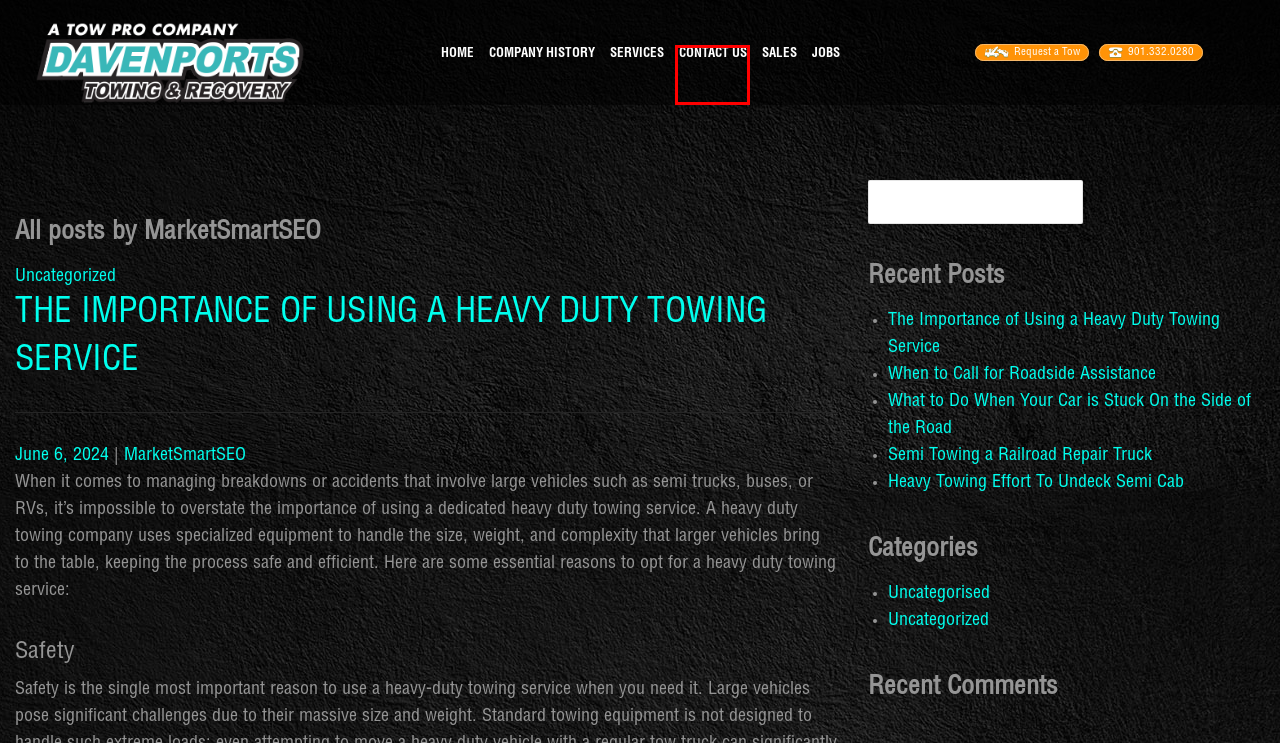You are provided with a screenshot of a webpage that includes a red rectangle bounding box. Please choose the most appropriate webpage description that matches the new webpage after clicking the element within the red bounding box. Here are the candidates:
A. Heavy Towing Effort To Undeck Semi Cab - Davenports
B. Request a Tow - Davenports
C. History of Our Towing & Heavy Equipment Hauling Company | Memphis, TN
D. Uncategorized Archives - Davenports
E. Contact Us - Davenports
F. Uncategorised Archives - Davenports
G. When to Call for Roadside Assistance | Davenport's Towing
H. The Importance of Using a Heavy Duty Towing Service | Davenport's Towing

E